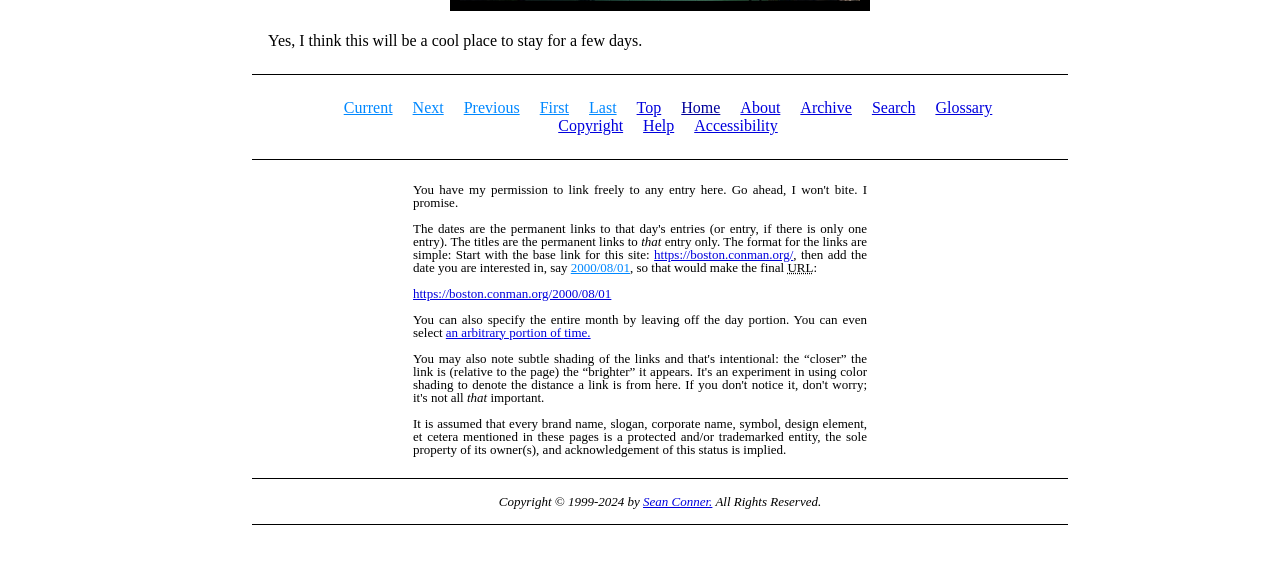What is the purpose of the links?
Based on the image, answer the question with as much detail as possible.

The links on the webpage are used to access specific dates, as explained in the text, which describes how to construct the URL by adding the date to the base link.